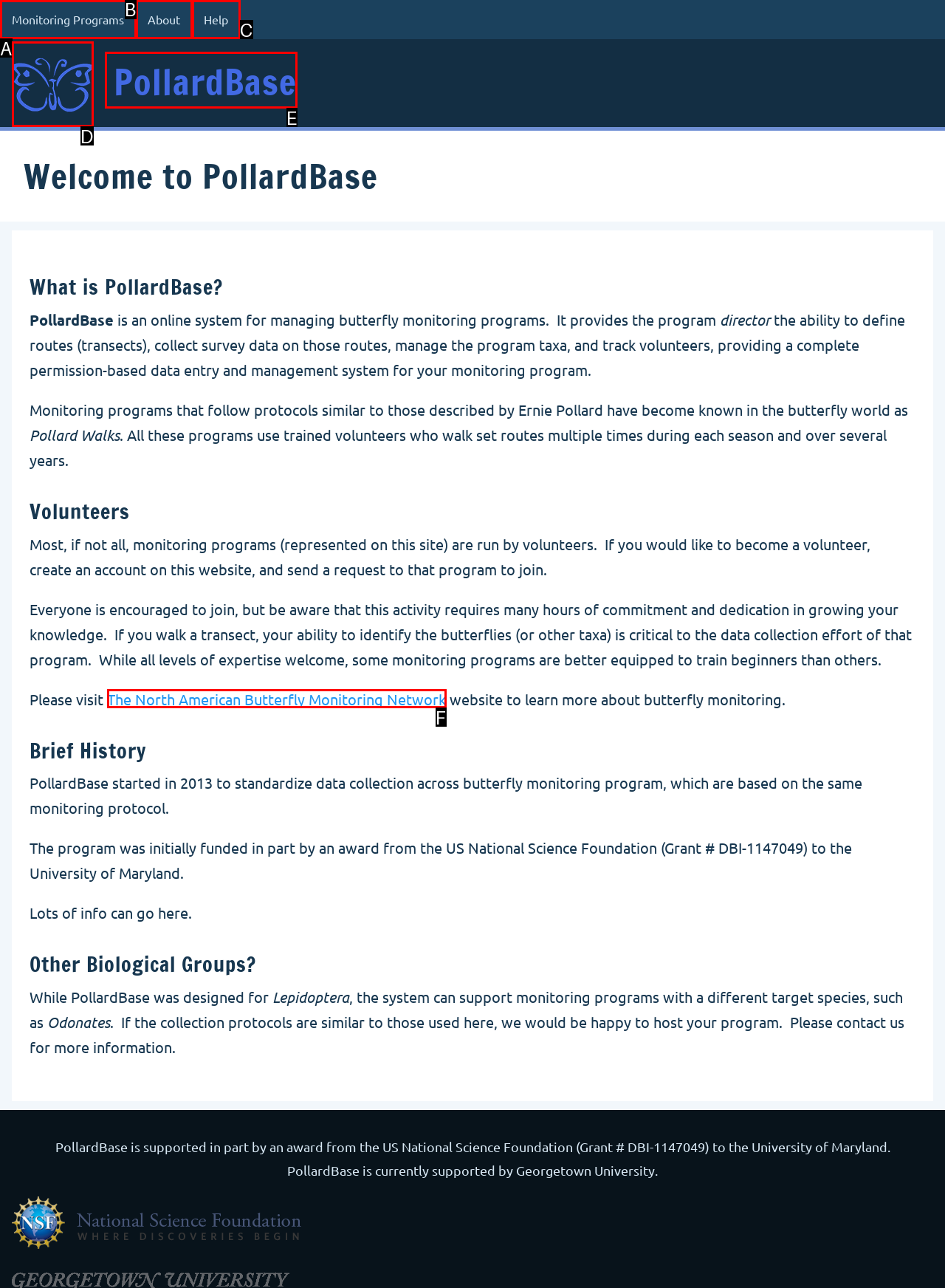Tell me the letter of the HTML element that best matches the description: parent_node: PollardBase title="Home" from the provided options.

D